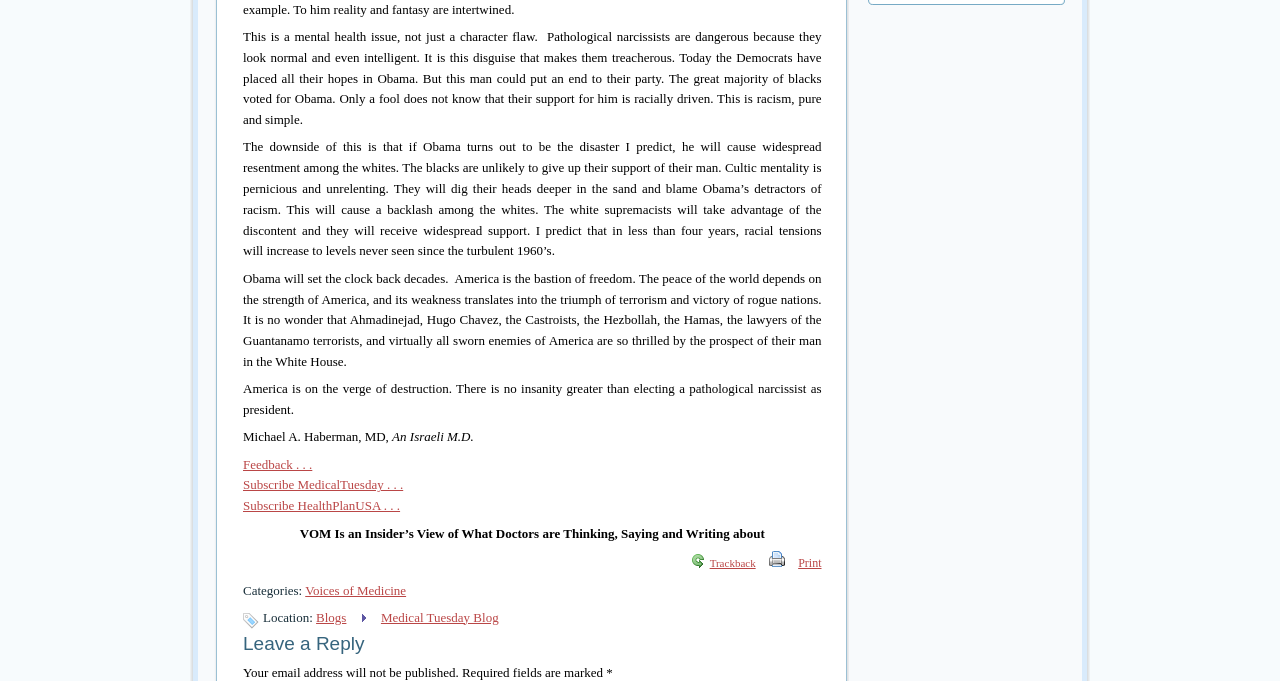Determine the bounding box coordinates of the clickable element to complete this instruction: "Leave a reply". Provide the coordinates in the format of four float numbers between 0 and 1, [left, top, right, bottom].

[0.19, 0.931, 0.642, 0.963]